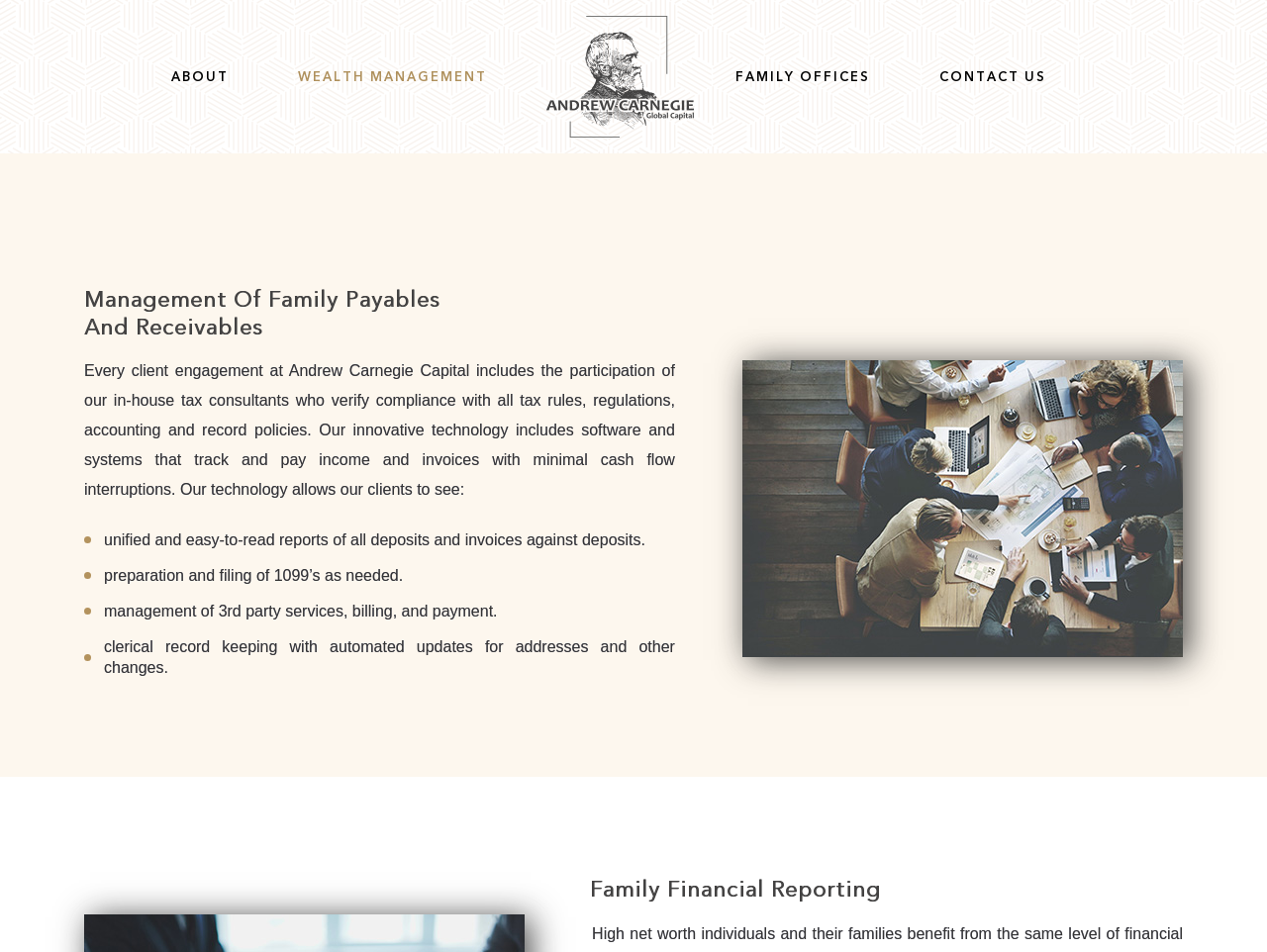Please respond to the question with a concise word or phrase:
What type of services are managed by Andrew Carnegie Capital?

3rd party services